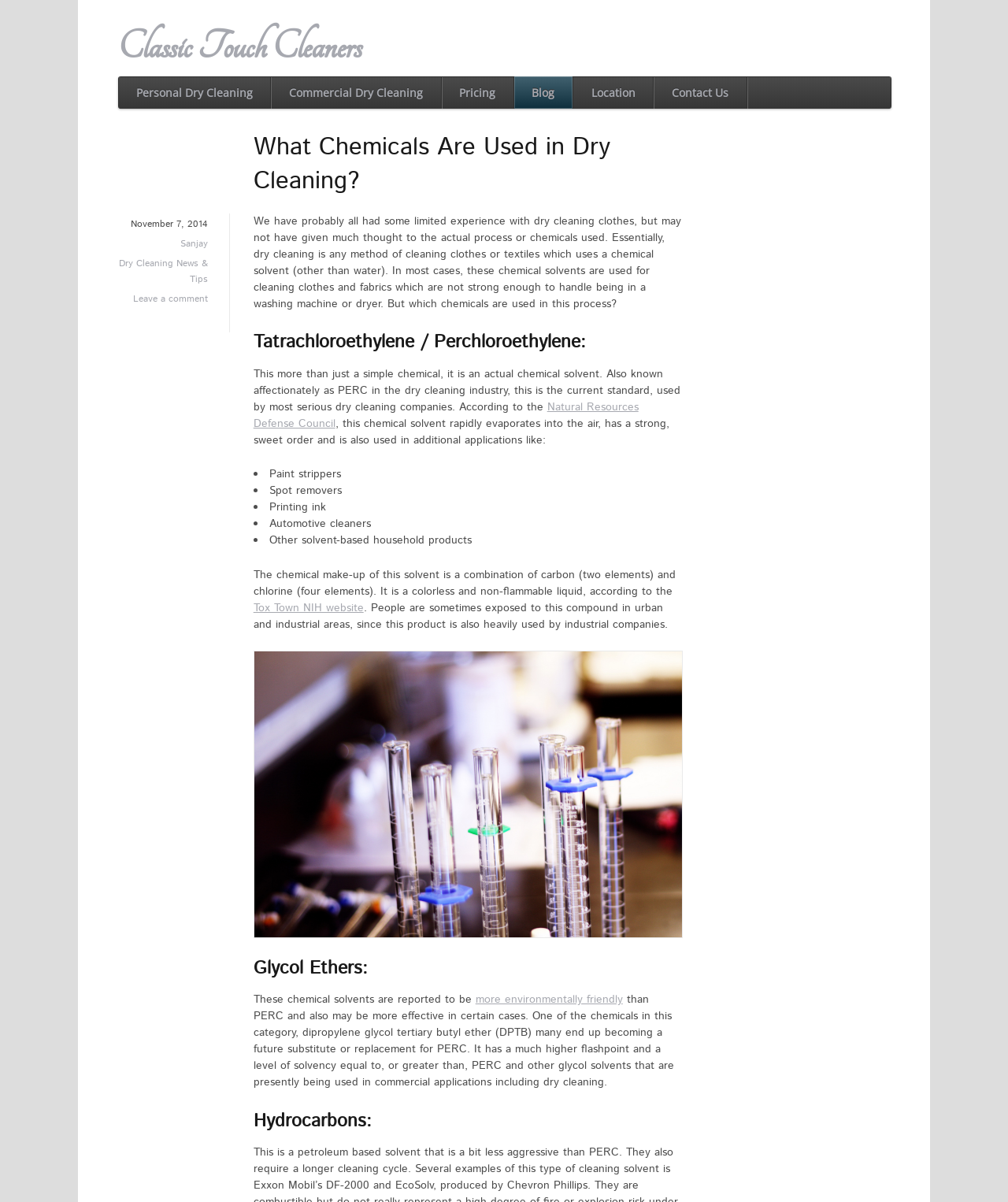Identify and extract the main heading from the webpage.

Classic Touch Cleaners